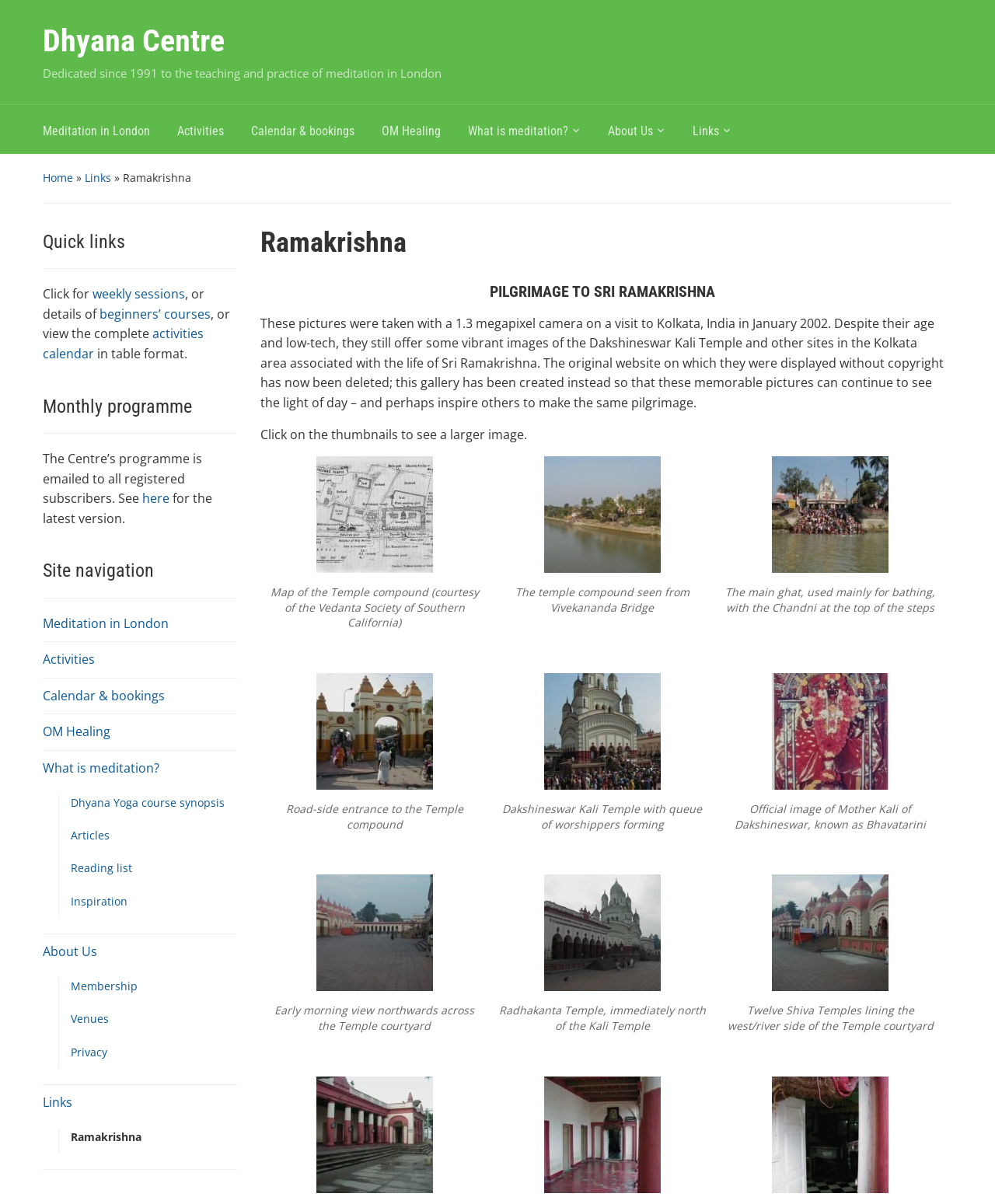Refer to the screenshot and give an in-depth answer to this question: What is the purpose of the main ghat?

I found the answer by reading the figcaption associated with the third image, which states 'The main ghat, used mainly for bathing, with the Chandni at the top of the steps'.